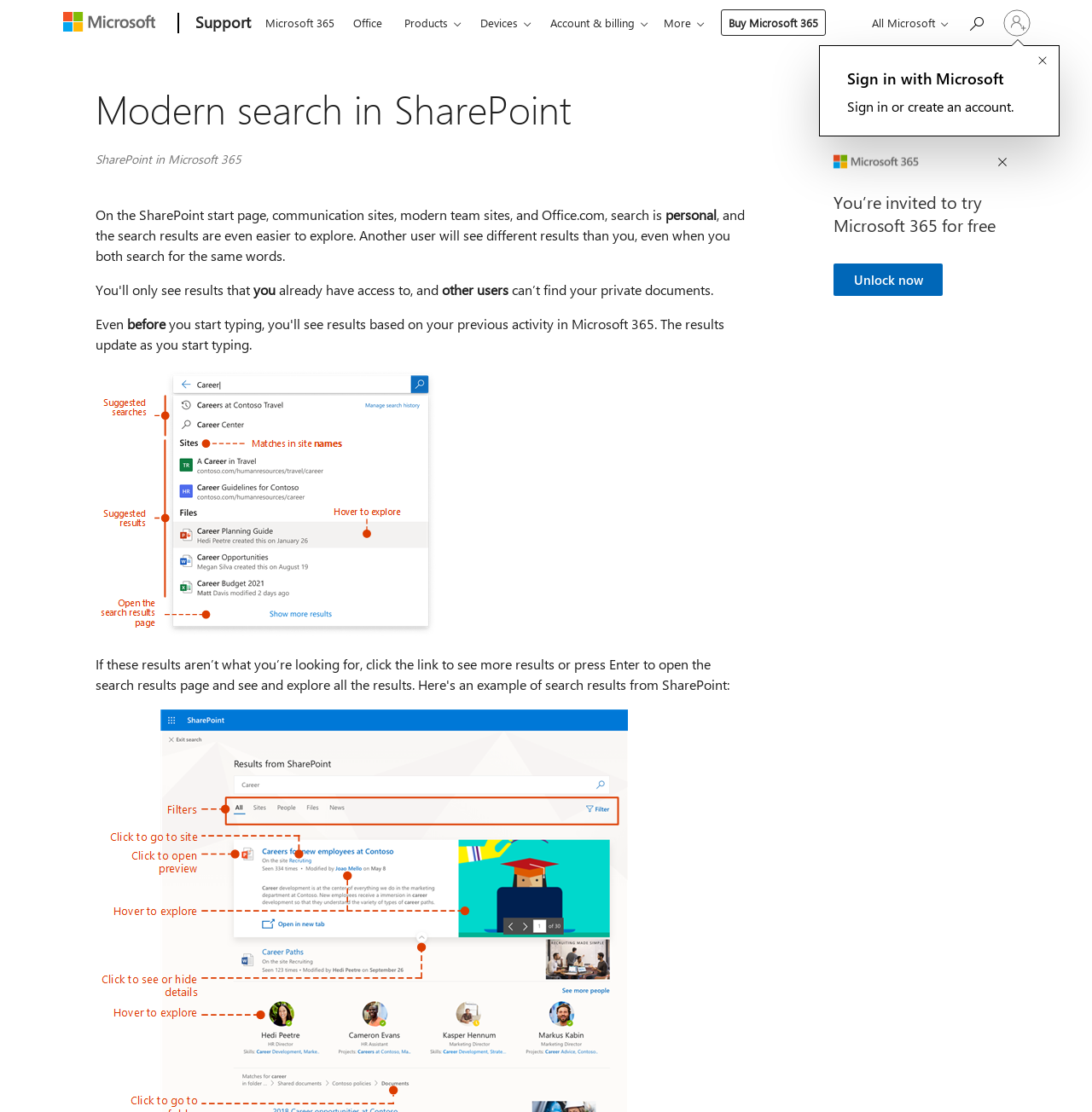What is the purpose of the search functionality? Based on the image, give a response in one word or a short phrase.

To find relevant content